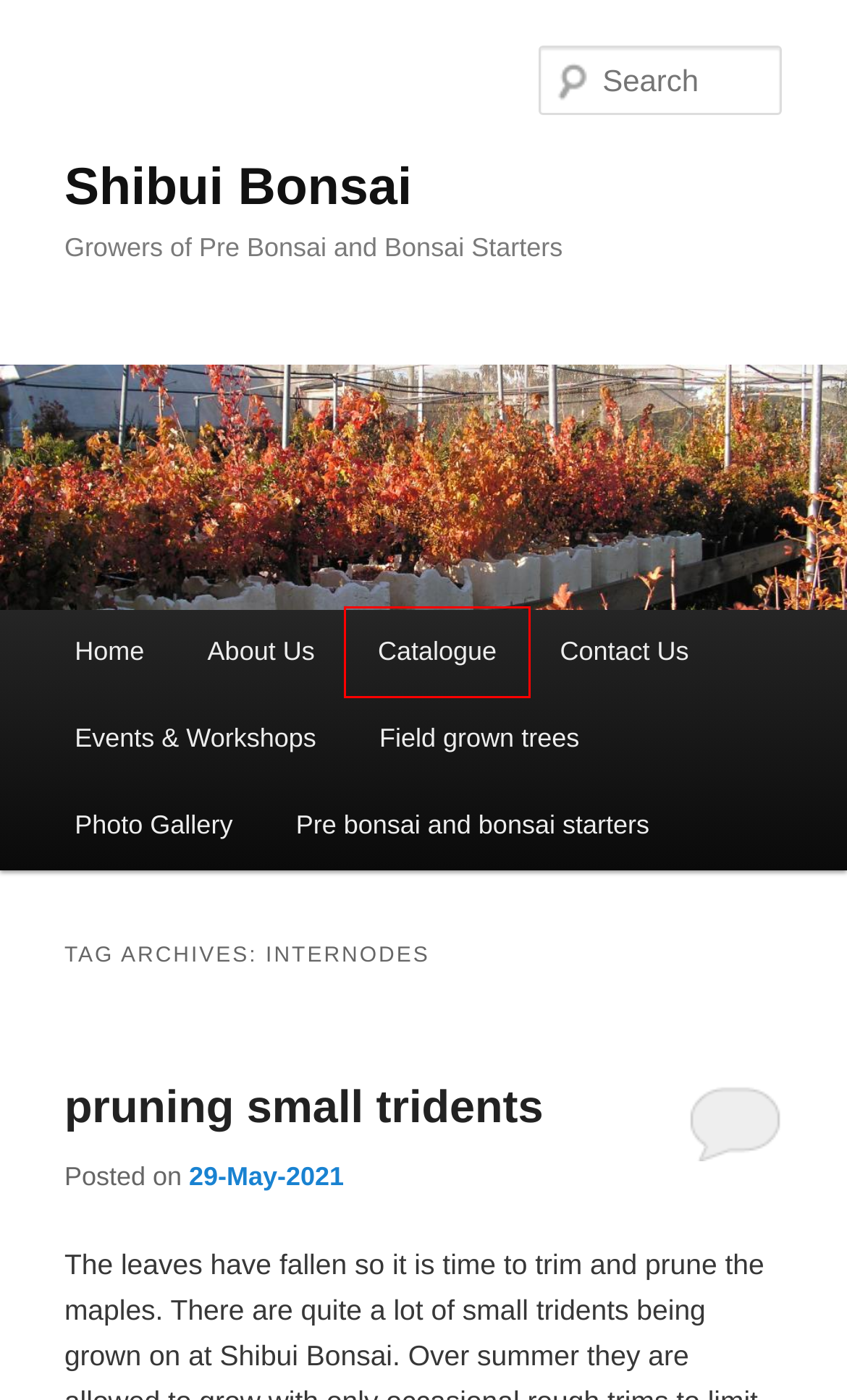Please examine the screenshot provided, which contains a red bounding box around a UI element. Select the webpage description that most accurately describes the new page displayed after clicking the highlighted element. Here are the candidates:
A. Field grown trees | Shibui Bonsai
B. Catalogue | Shibui Bonsai
C. Photo Gallery | Shibui Bonsai
D. Pre bonsai and bonsai starters | Shibui Bonsai
E. August | 2021 | Shibui Bonsai
F. pruning small tridents | Shibui Bonsai
G. Events & Workshops | Shibui Bonsai
H. Shibui Bonsai | Growers of Pre Bonsai and Bonsai Starters

B